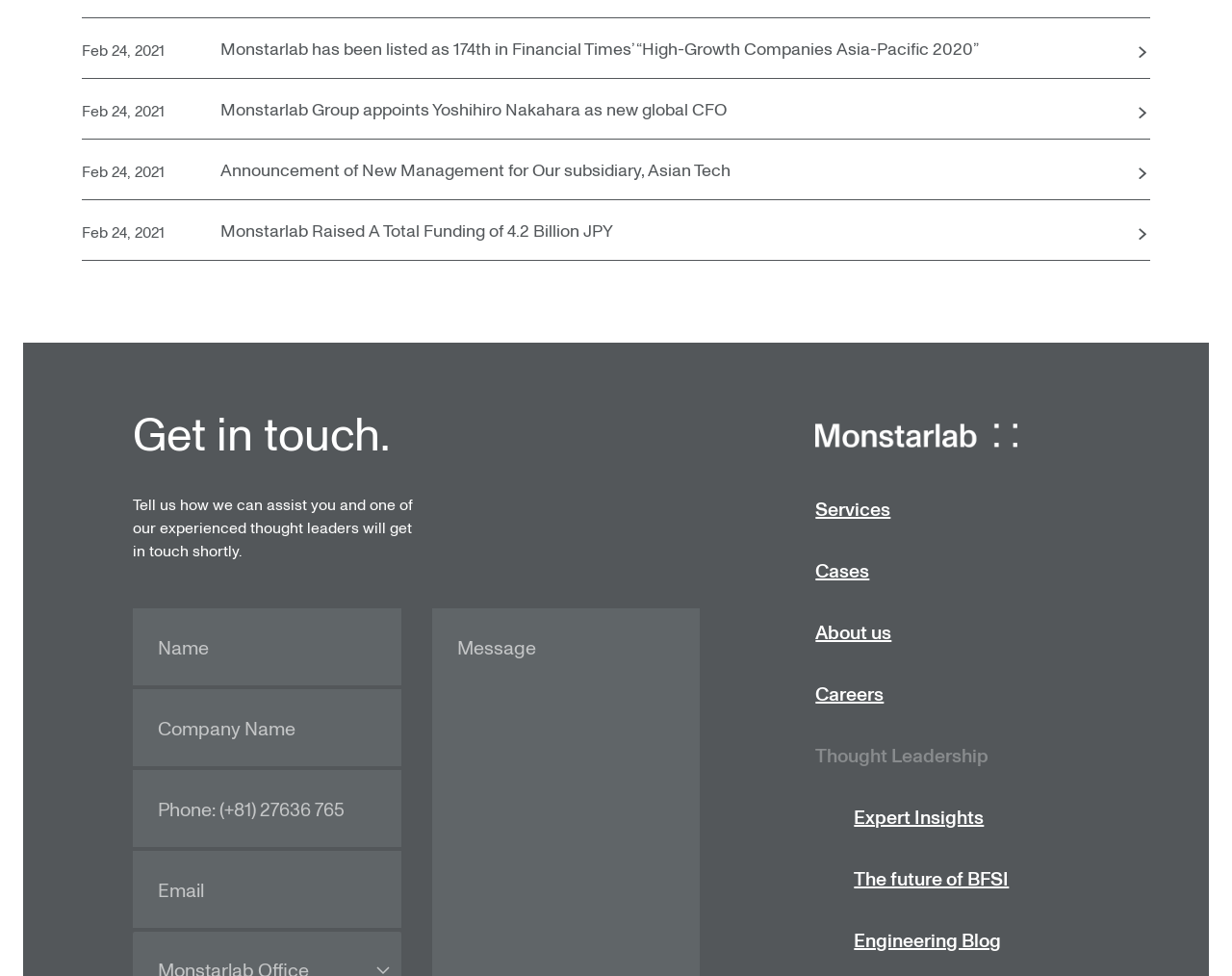Determine the bounding box coordinates of the clickable element to complete this instruction: "Click on 'Feb 24, 2021 Monstarlab has been listed as 174th in Financial Times’ “High-Growth Companies Asia-Pacific 2020”'". Provide the coordinates in the format of four float numbers between 0 and 1, [left, top, right, bottom].

[0.066, 0.019, 0.934, 0.081]